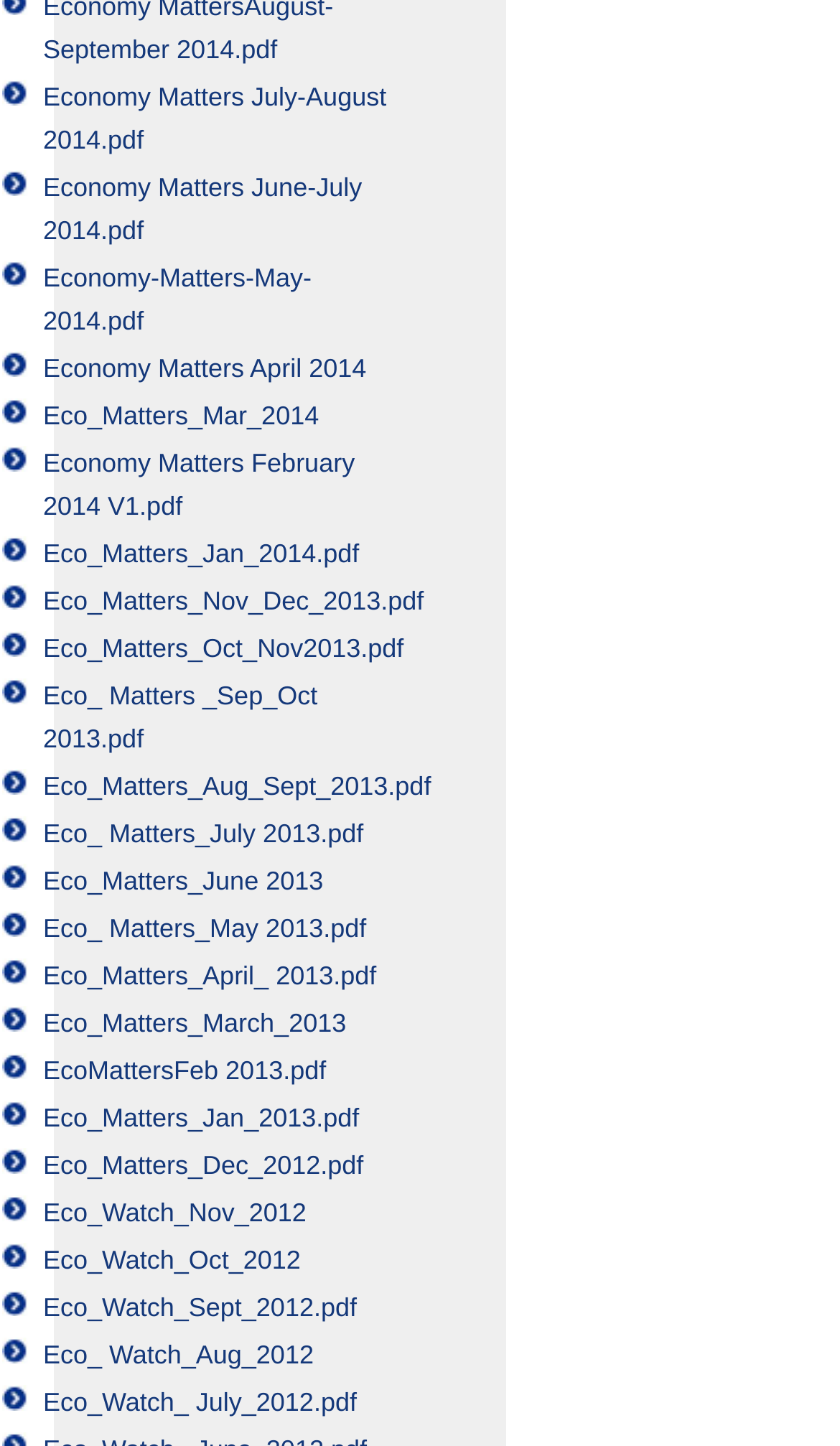What is the vertical position of the link 'Eco_Matters_May 2014.pdf'?
From the screenshot, supply a one-word or short-phrase answer.

0.632